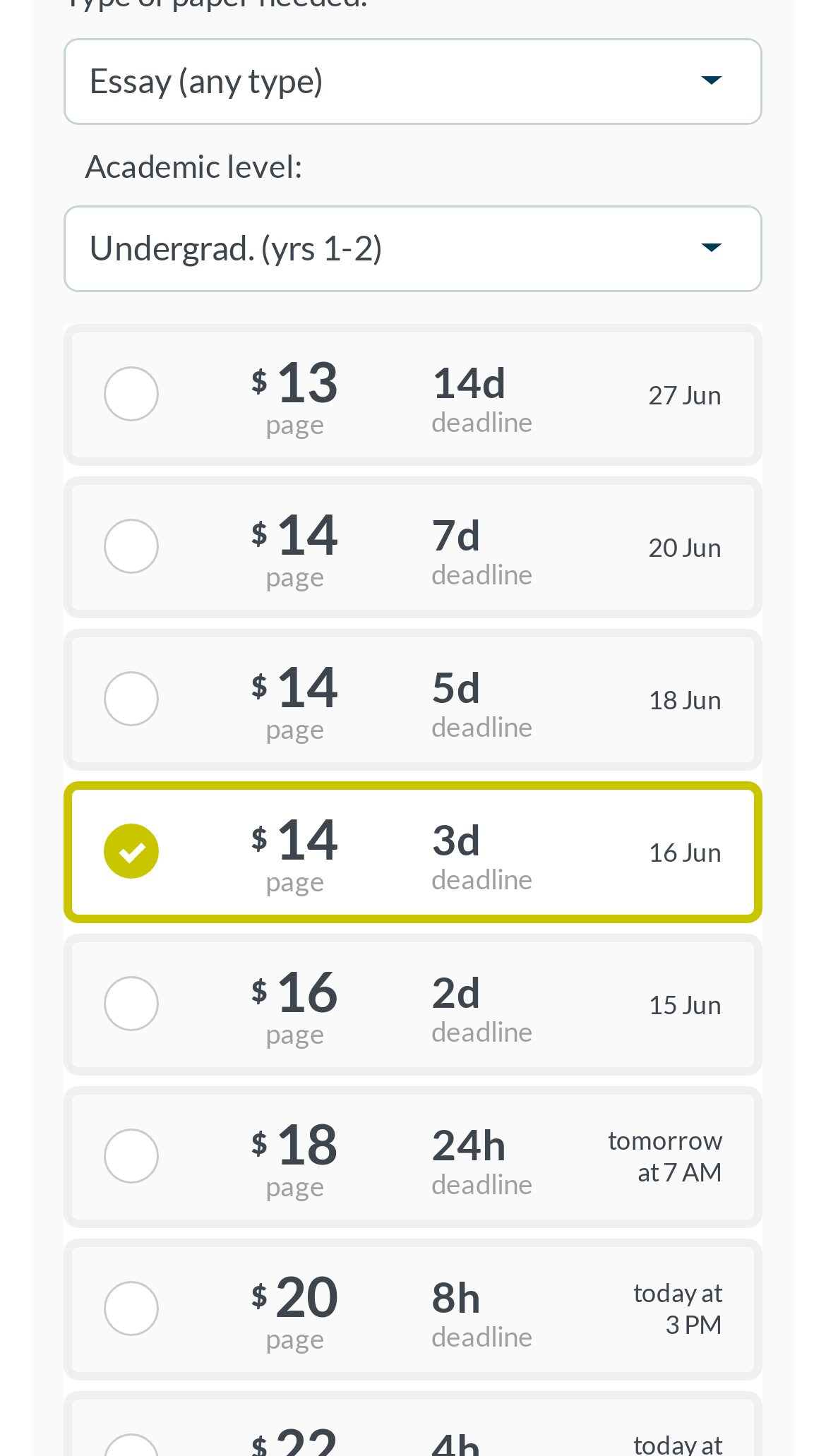What is the price for a 24-hour deadline?
Please respond to the question thoroughly and include all relevant details.

The webpage has a radio button option '$18 page 24h deadline tomorrow at 7 AM' which indicates that the price for a 24-hour deadline is $18.